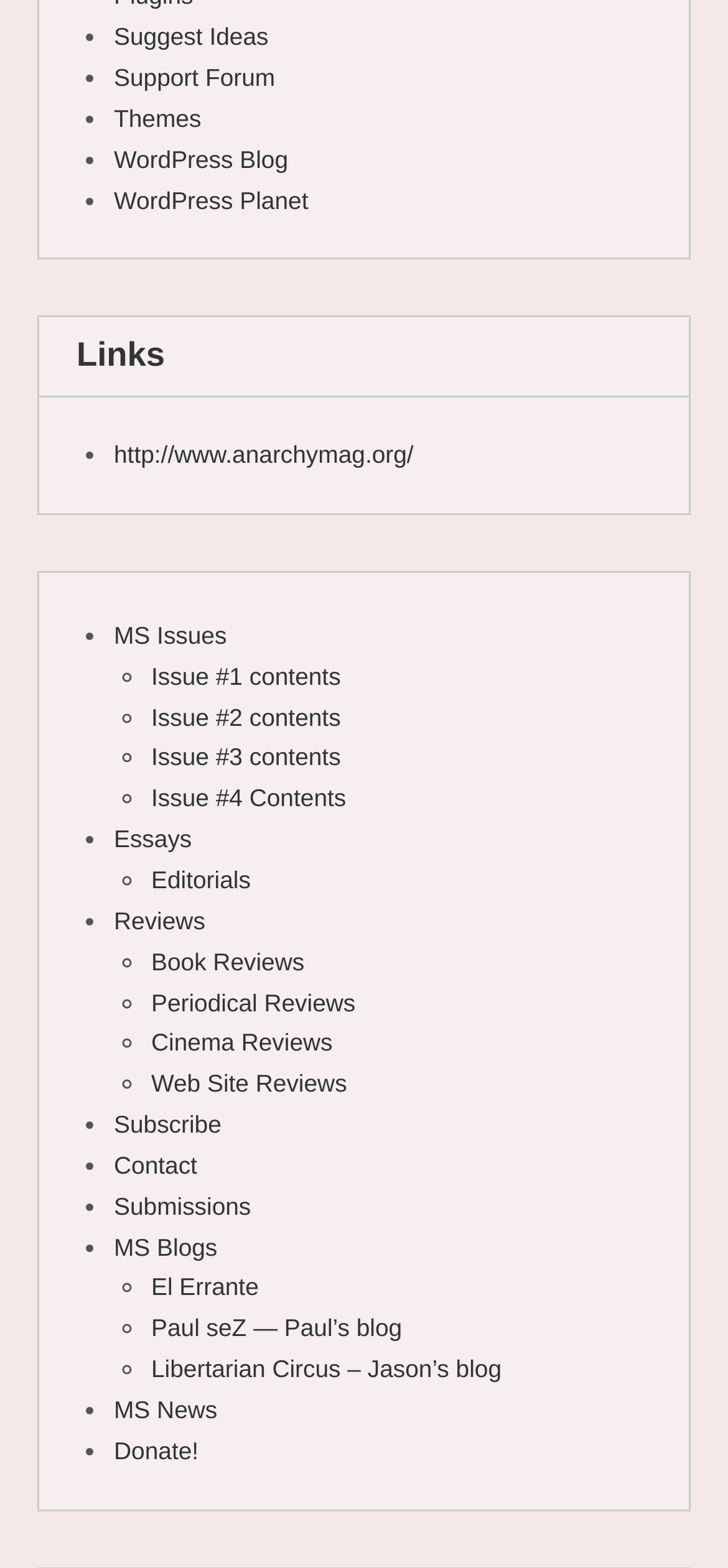Locate the coordinates of the bounding box for the clickable region that fulfills this instruction: "Subscribe to the newsletter".

[0.156, 0.708, 0.304, 0.726]